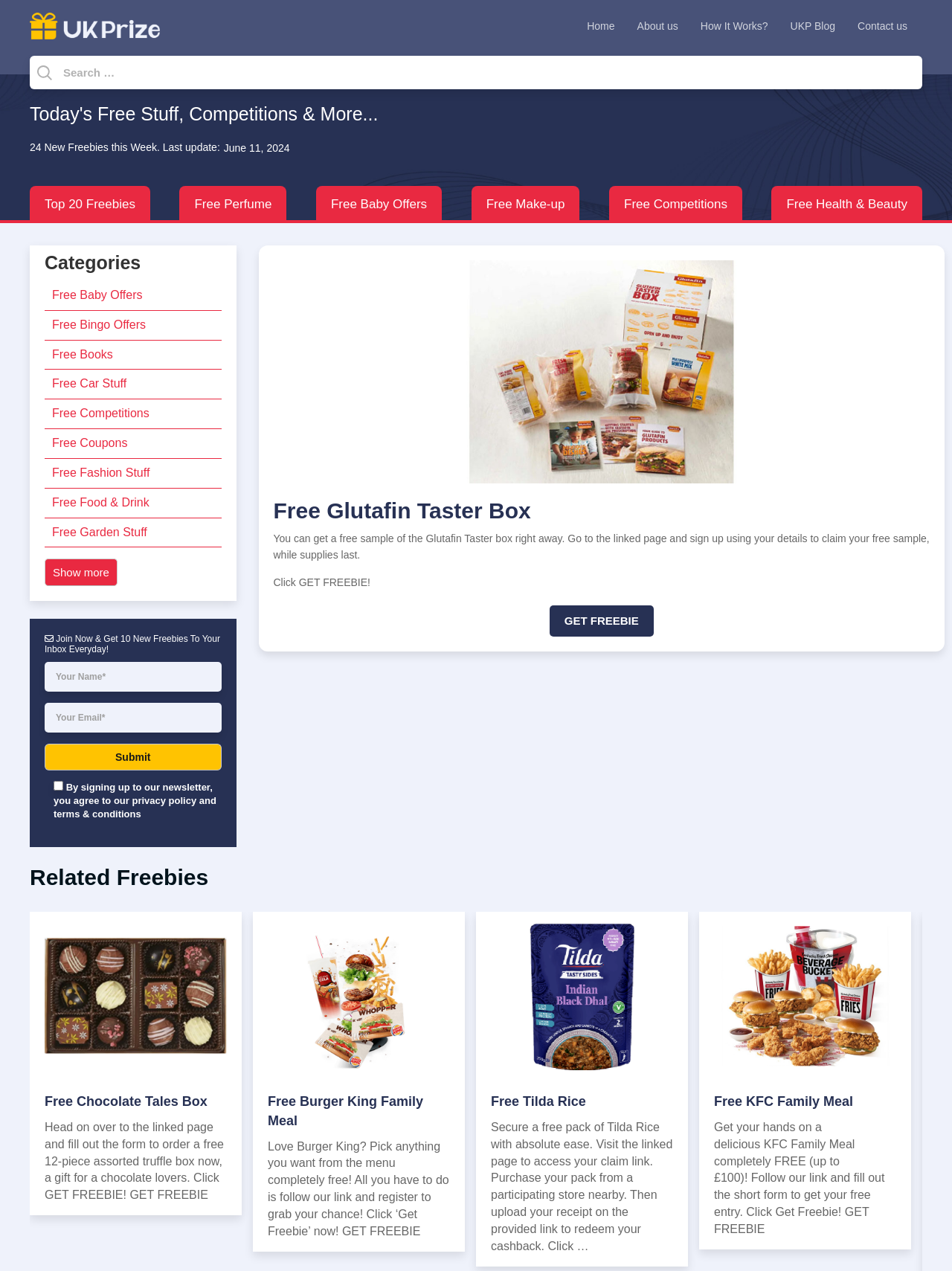How many new freebies are available this week?
Please look at the screenshot and answer using one word or phrase.

24